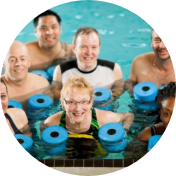Respond with a single word or phrase for the following question: 
Is the atmosphere in the pool vibrant and social?

Yes